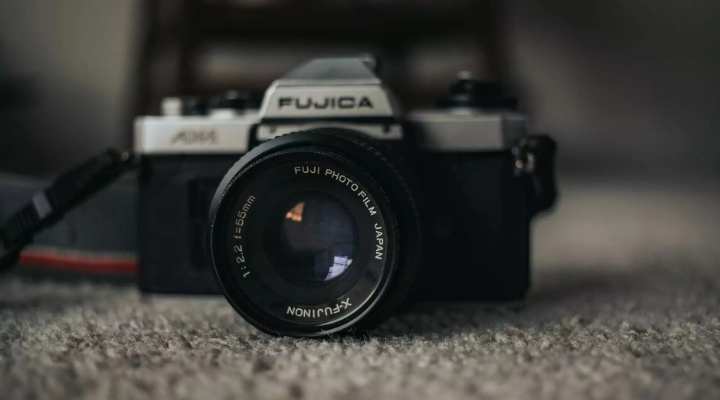Provide a comprehensive description of the image.

The image features a vintage Fujica camera, prominently displayed on a textured carpet. The camera, with its classic silver and black body, exudes a sense of nostalgia, indicative of traditional film photography. The lens, labeled "FUJINON" and "55mm," hints at its capabilities for capturing sharp images. The scene is softly lit, contributing to the warm ambiance that often accompanies memories of cherished photographic moments. This visual encapsulates not just the camera itself, but also the artistry and craft of photography as a timeless form of expression.